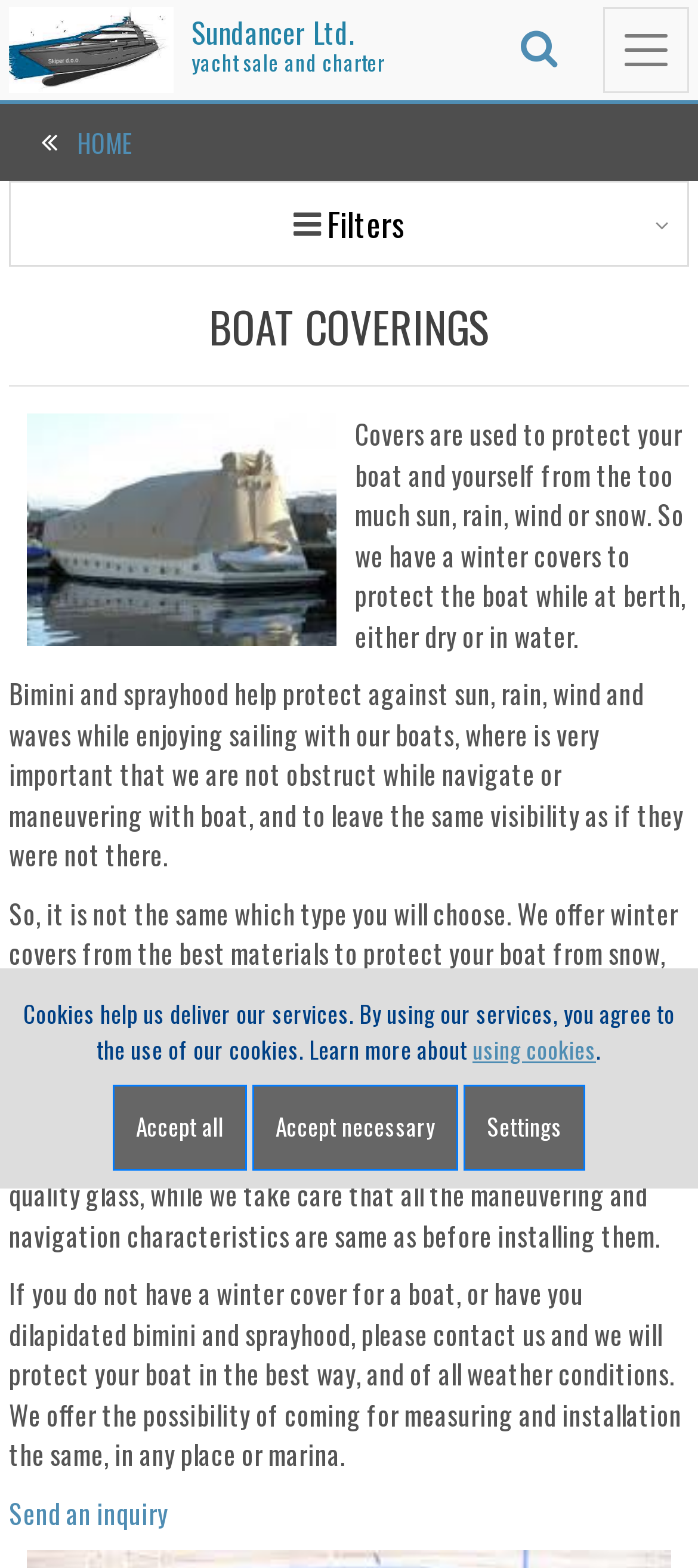Identify the bounding box for the UI element described as: "parent_node: Sundancer Ltd.". The coordinates should be four float numbers between 0 and 1, i.e., [left, top, right, bottom].

[0.013, 0.005, 0.249, 0.059]